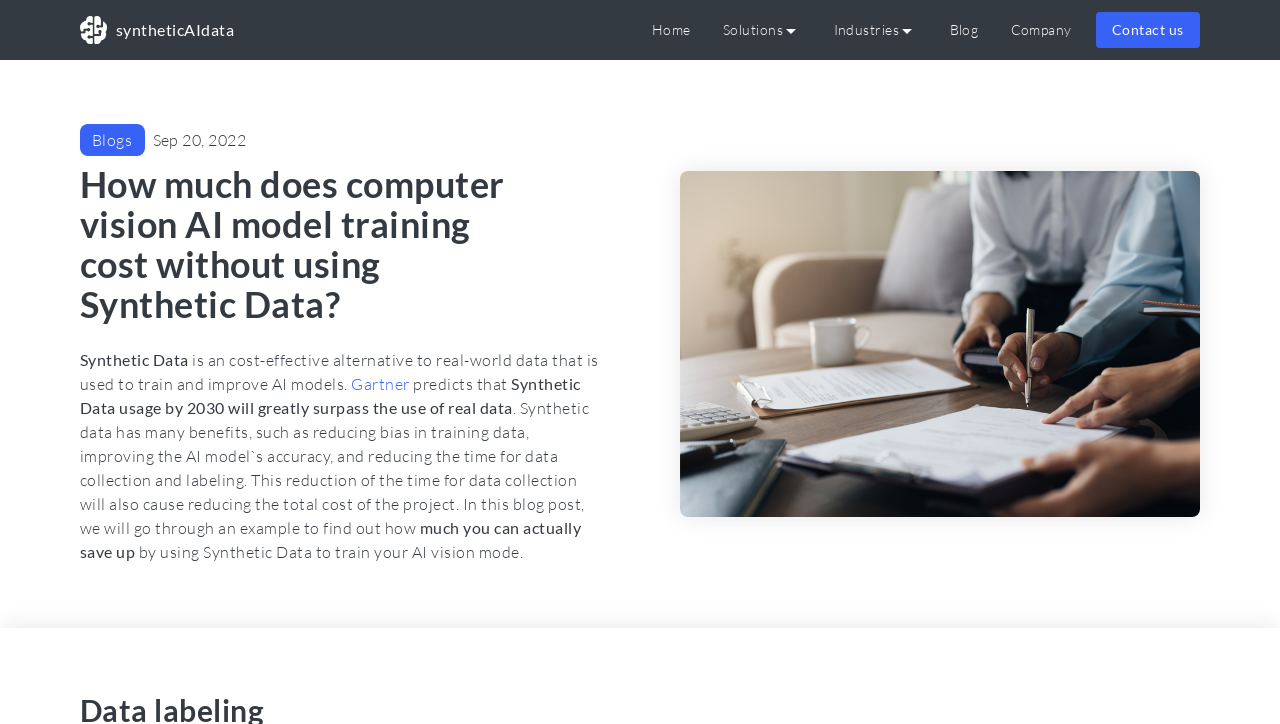Locate the coordinates of the bounding box for the clickable region that fulfills this instruction: "learn more about Gartner".

[0.275, 0.517, 0.32, 0.544]